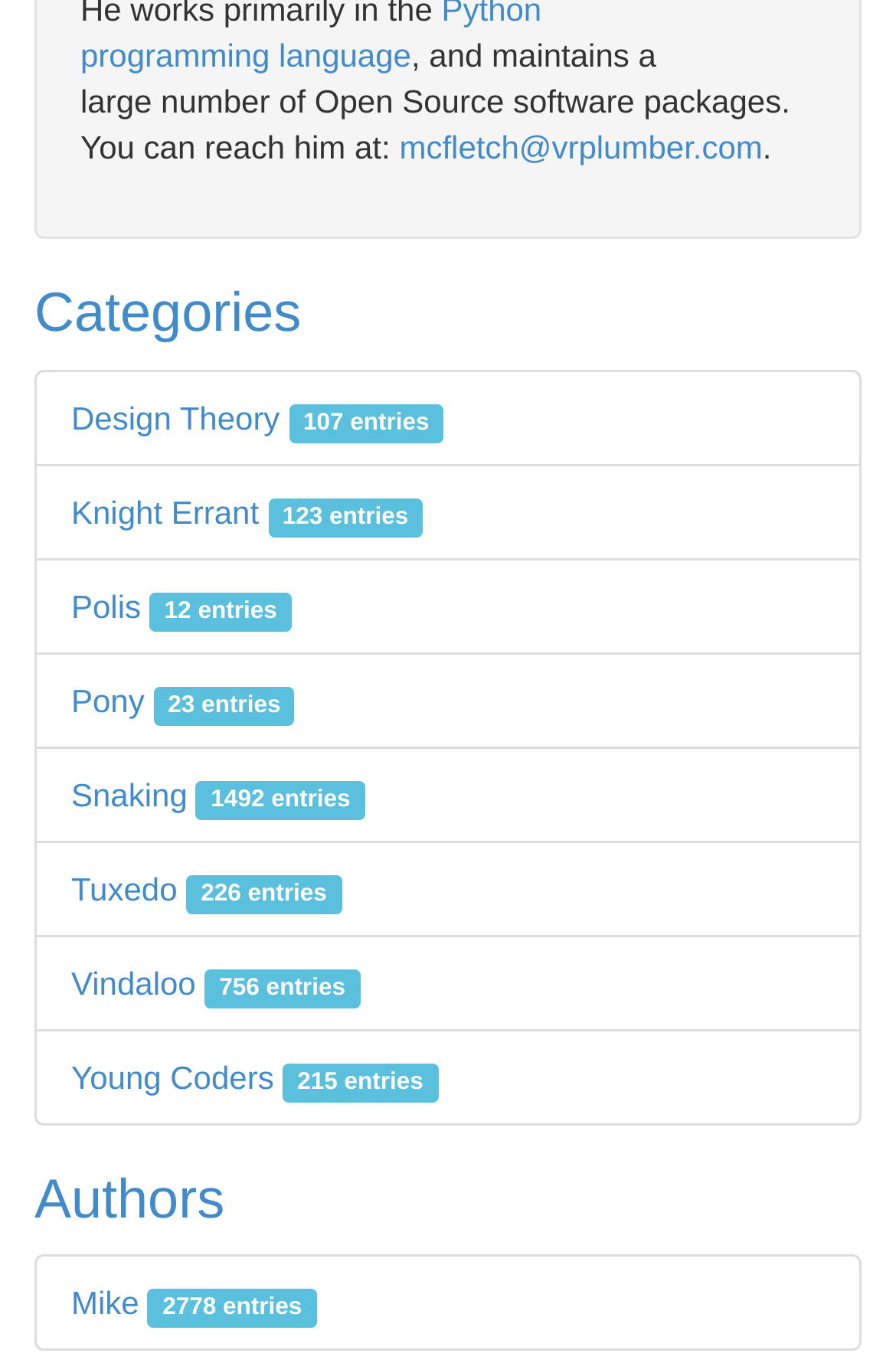Identify the bounding box coordinates of the region that needs to be clicked to carry out this instruction: "Open main menu". Provide these coordinates as four float numbers ranging from 0 to 1, i.e., [left, top, right, bottom].

None